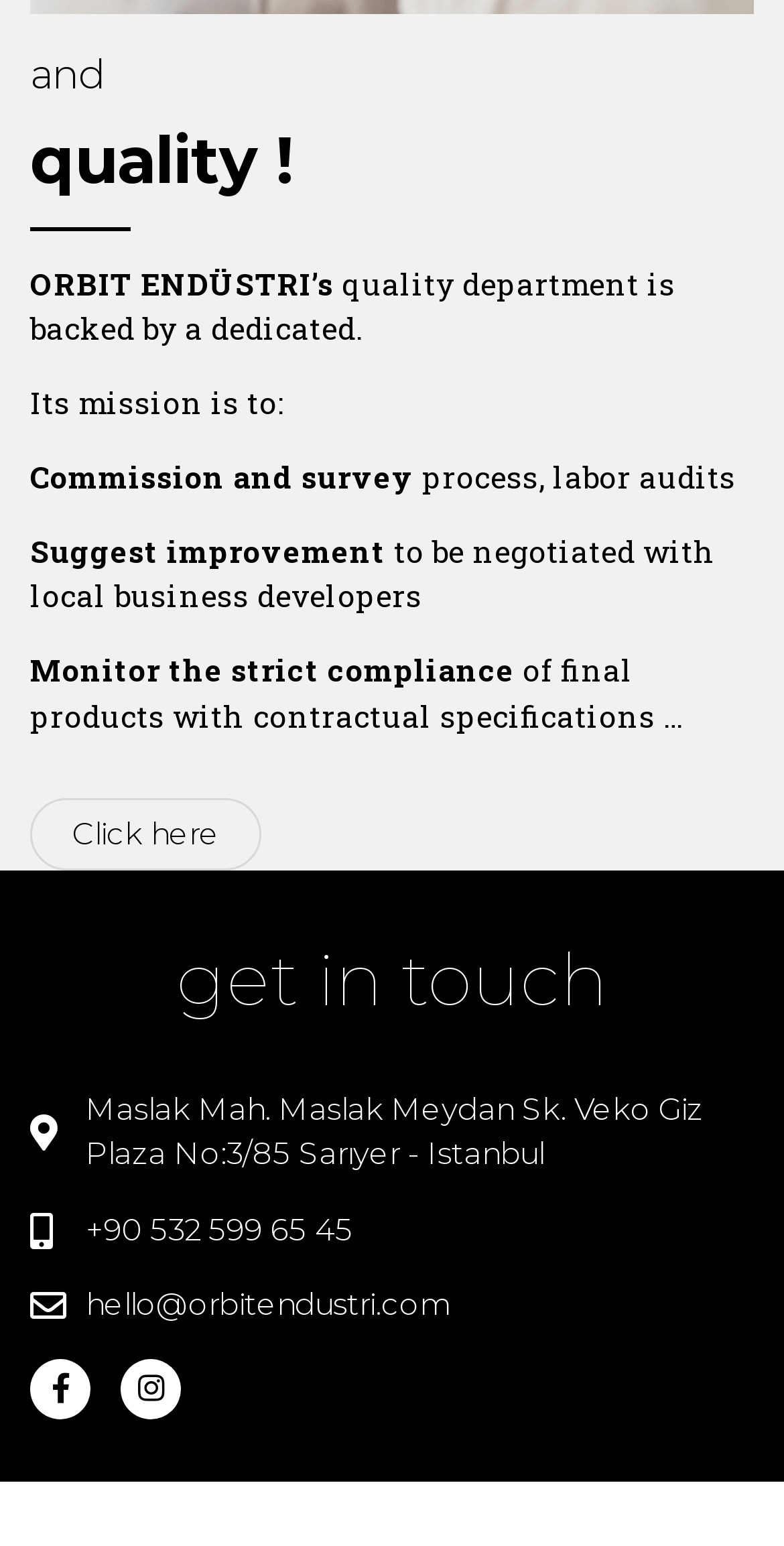What is the purpose of the quality department?
Use the information from the image to give a detailed answer to the question.

The purpose of the quality department is mentioned in the StaticText elements with the text 'Monitor the strict compliance of final products with contractual specifications …', indicating that the quality department is responsible for monitoring the compliance of final products with contractual specifications.